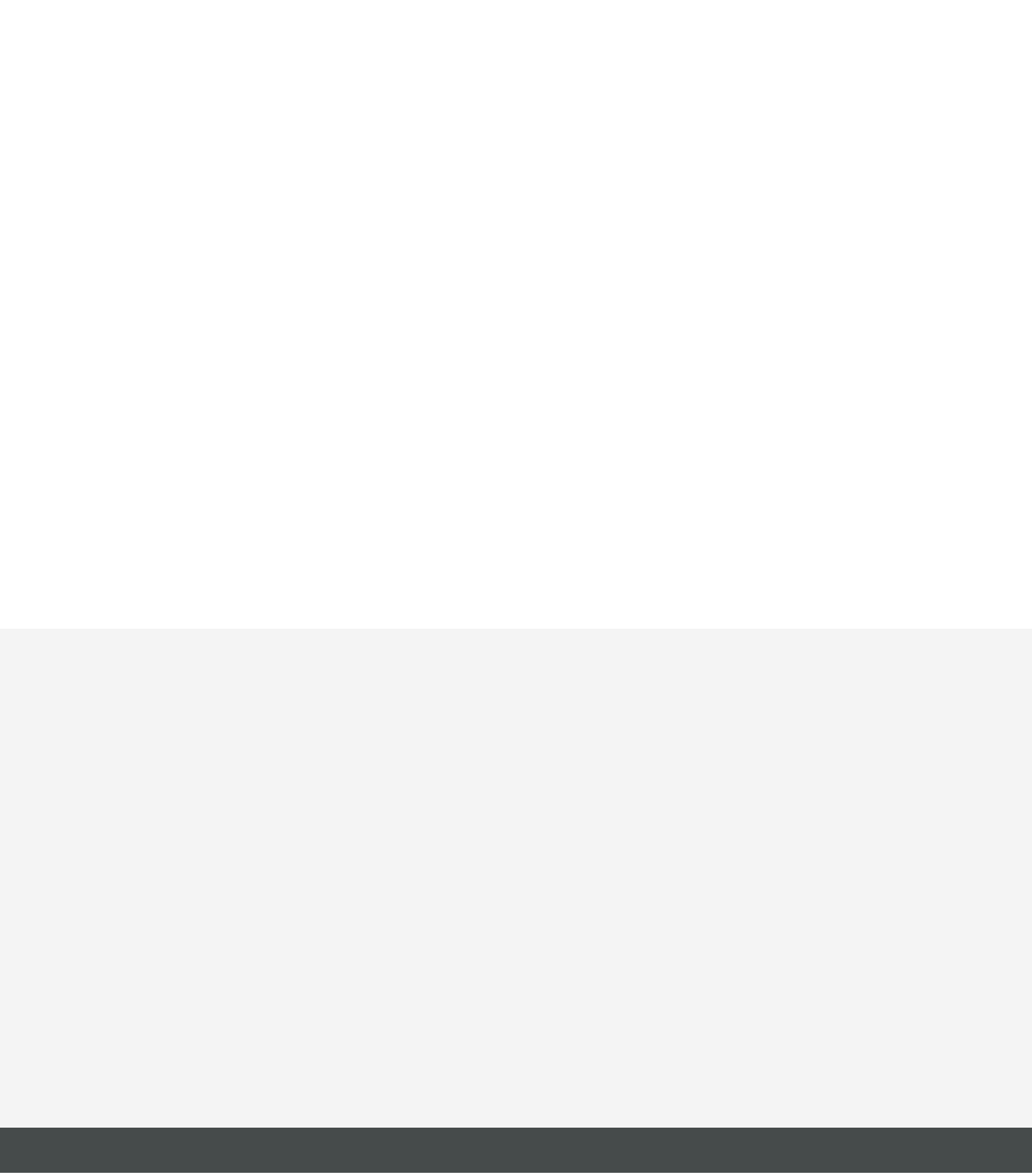What is the purpose of the form?
Based on the screenshot, give a detailed explanation to answer the question.

The purpose of the form can be inferred from the text 'Fill in the form to get in touch with a member of the Privately Owned Business team. We’ll get back to you straight away.' which is located below the 'Contact us' heading.